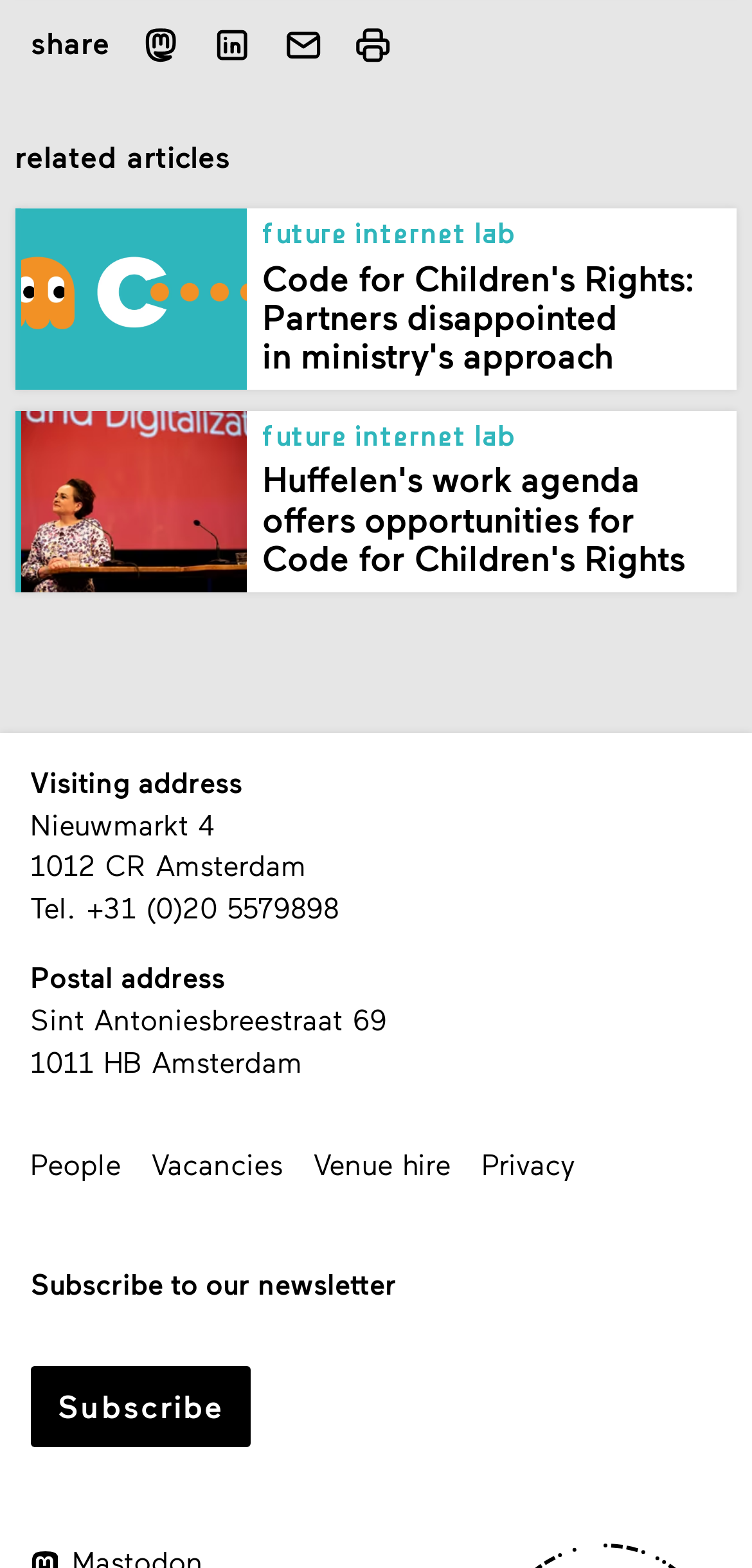Please provide a short answer using a single word or phrase for the question:
What is the purpose of the button with the print icon?

Print